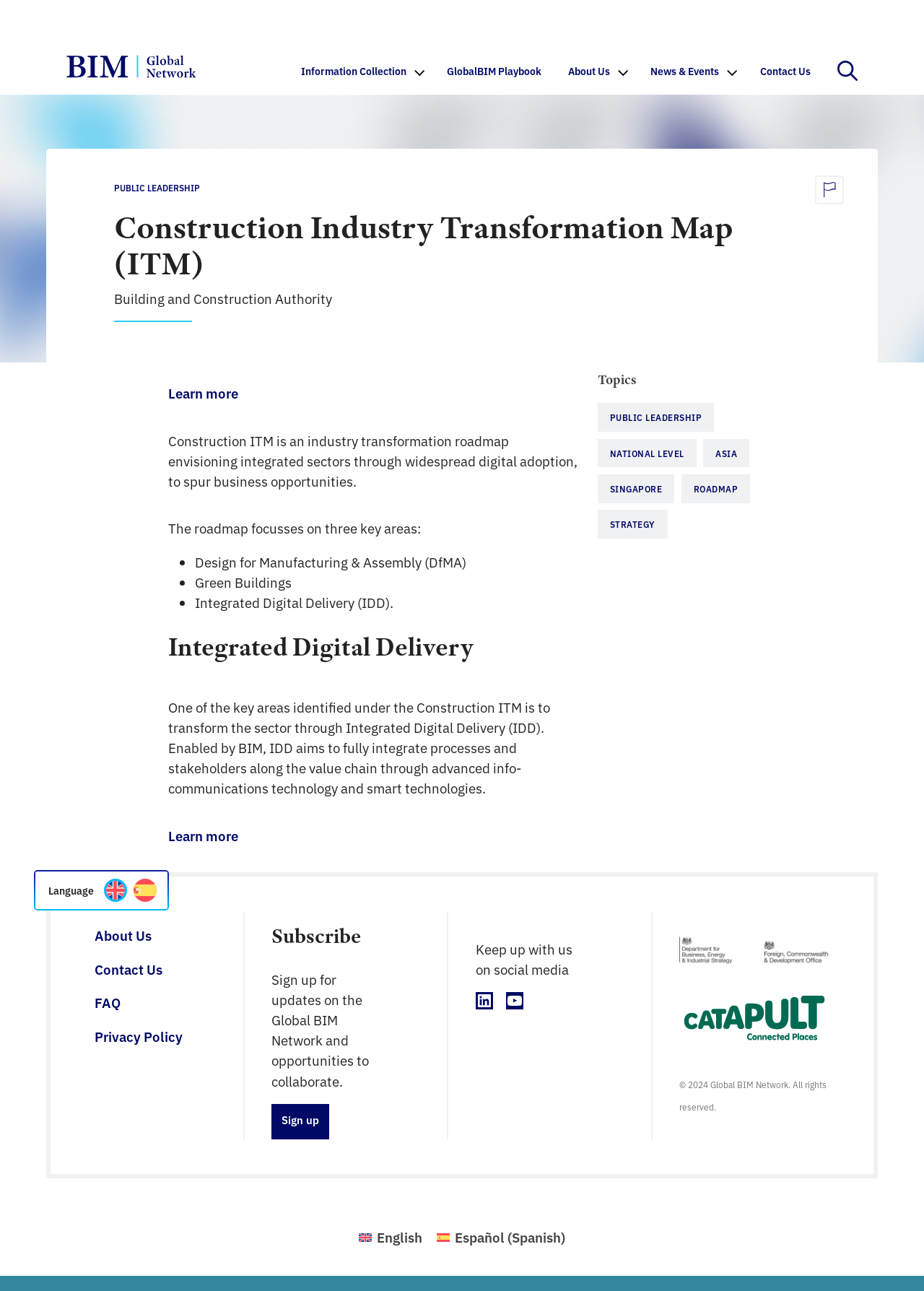What is the language of the webpage?
Please provide a detailed and comprehensive answer to the question.

The question is asking for the language of the webpage. The webpage provides a language selection option, and the default language is English. Additionally, the webpage's content is written in English. Therefore, the answer is 'English'.